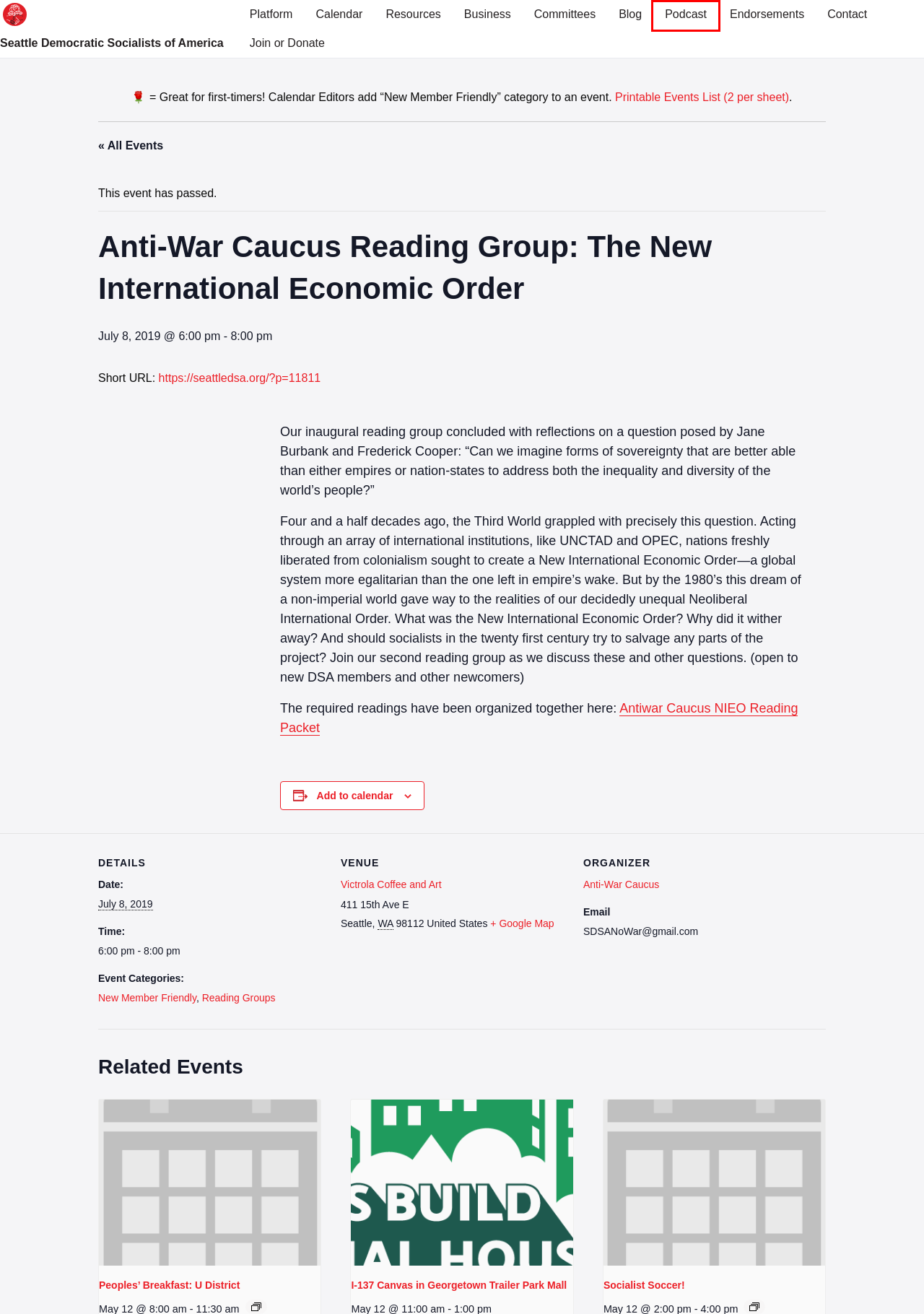Take a look at the provided webpage screenshot featuring a red bounding box around an element. Select the most appropriate webpage description for the page that loads after clicking on the element inside the red bounding box. Here are the candidates:
A. Committee Hub - Seattle Democratic Socialists of America
B. Homepage - Seattle Democratic Socialists of America
C. Seattle DSA Endorsement – Background & Motivation - Seattle Democratic Socialists of America
D. Contact - Seattle Democratic Socialists of America
E. Support SOCIALIST SOUND, Seattle DSA’s Podcast
F. Peoples' Breakfast: U District - Seattle Democratic Socialists of America
G. Events from May 14 – May 11 › New Member Friendly ›  – Seattle Democratic Socialists of America
H. Platform - Seattle Democratic Socialists of America

E